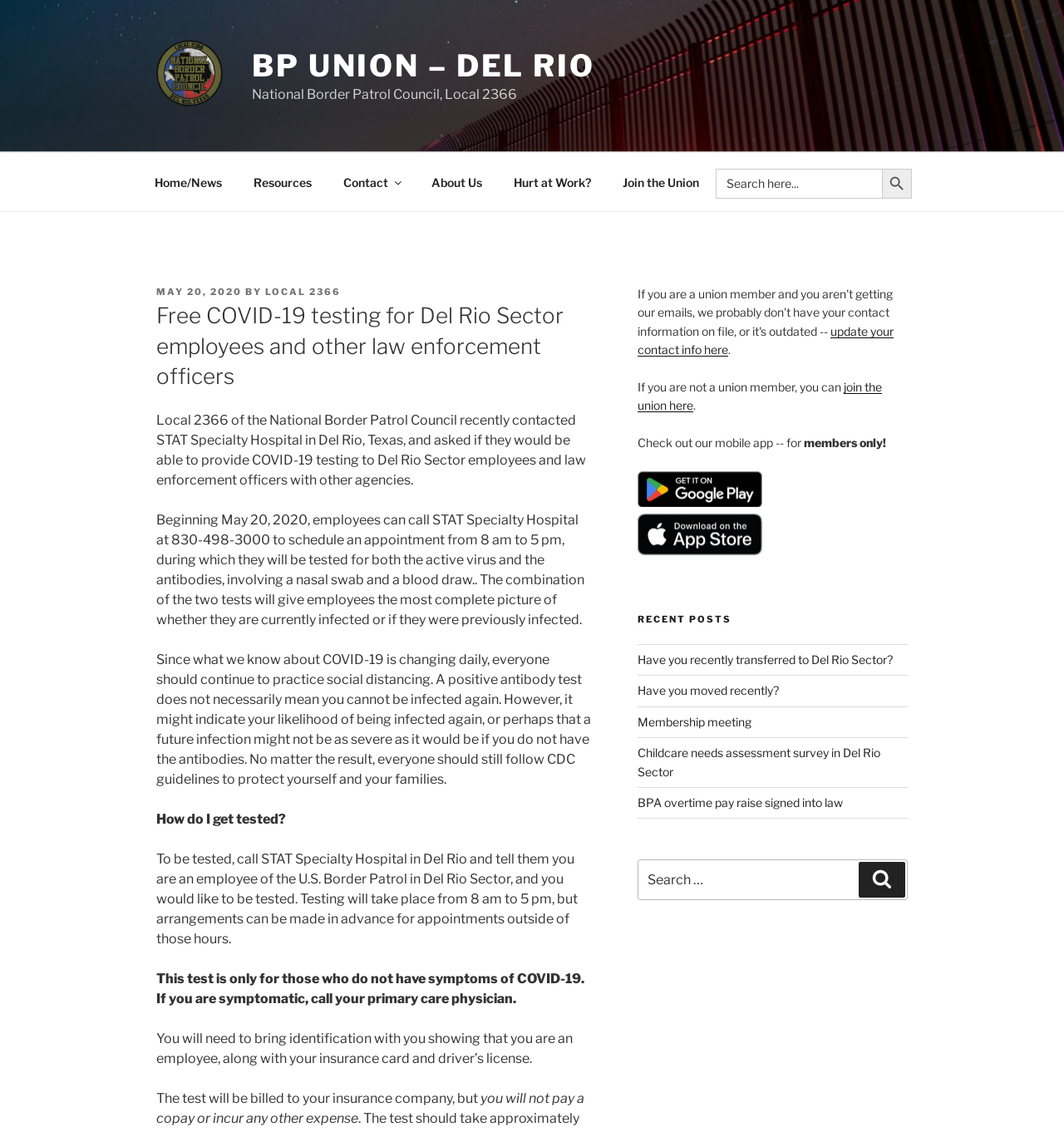Show the bounding box coordinates for the HTML element as described: "Membership meeting".

[0.599, 0.631, 0.706, 0.644]